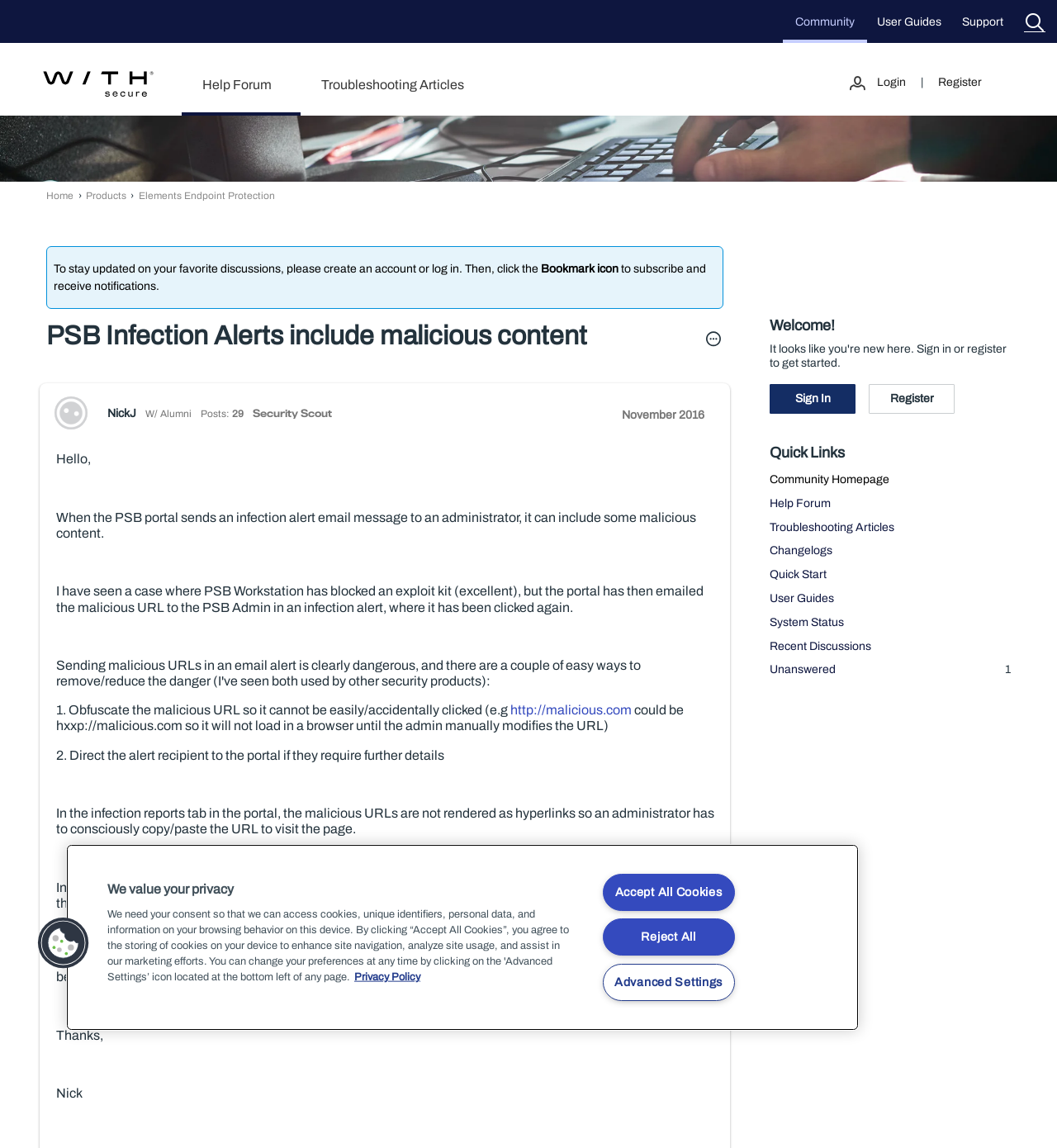Based on the provided description, "Unanswered1", find the bounding box of the corresponding UI element in the screenshot.

[0.728, 0.574, 0.956, 0.594]